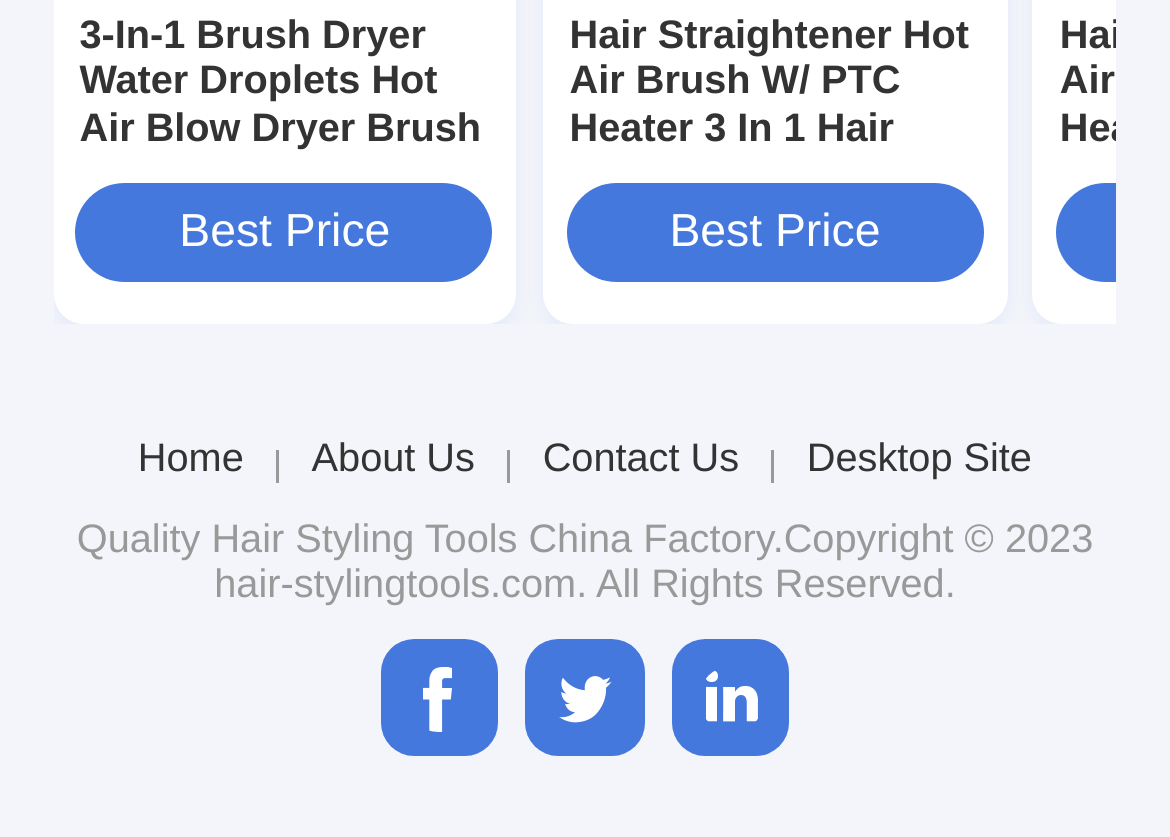Pinpoint the bounding box coordinates of the element to be clicked to execute the instruction: "Explore hair styling tools".

[0.181, 0.615, 0.442, 0.669]